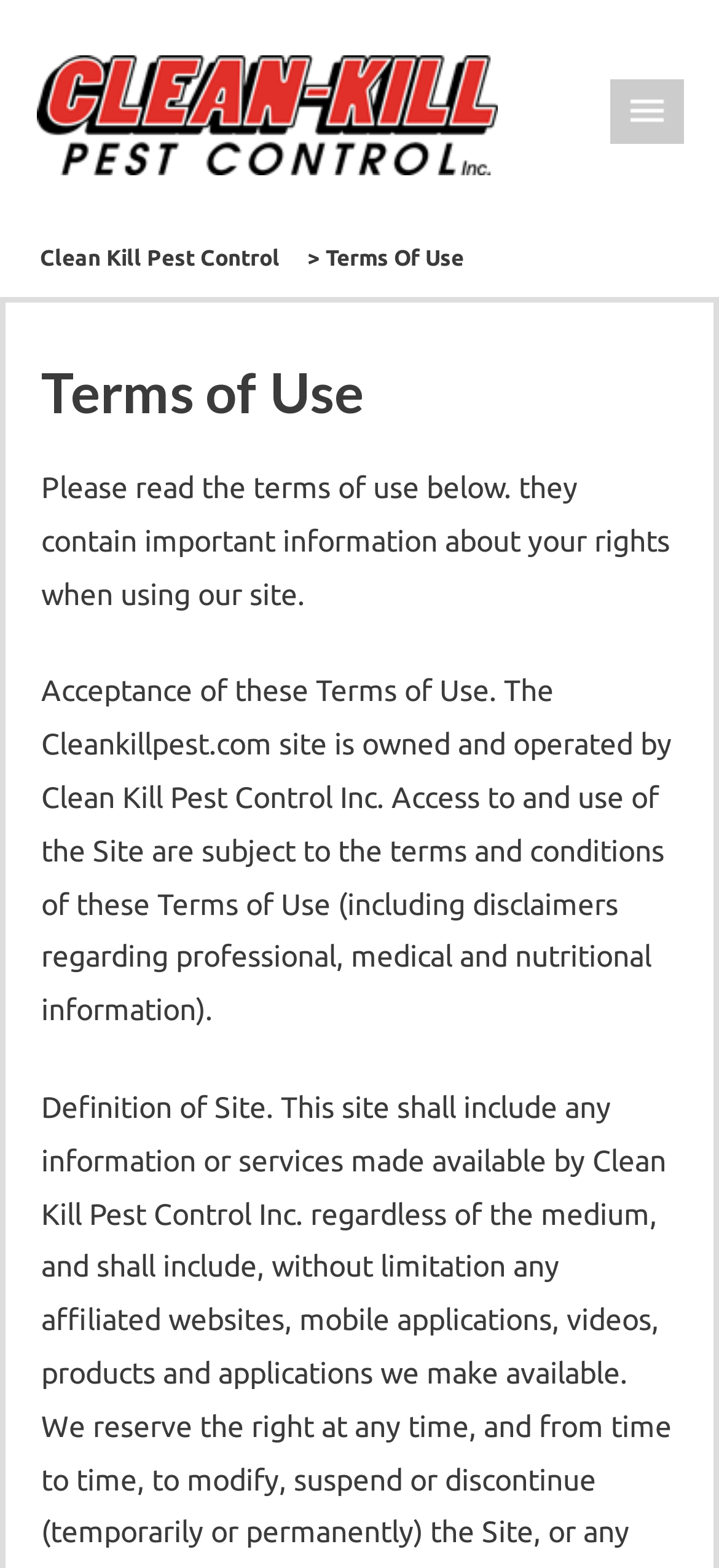What is the main heading displayed on the webpage? Please provide the text.

Terms of Use